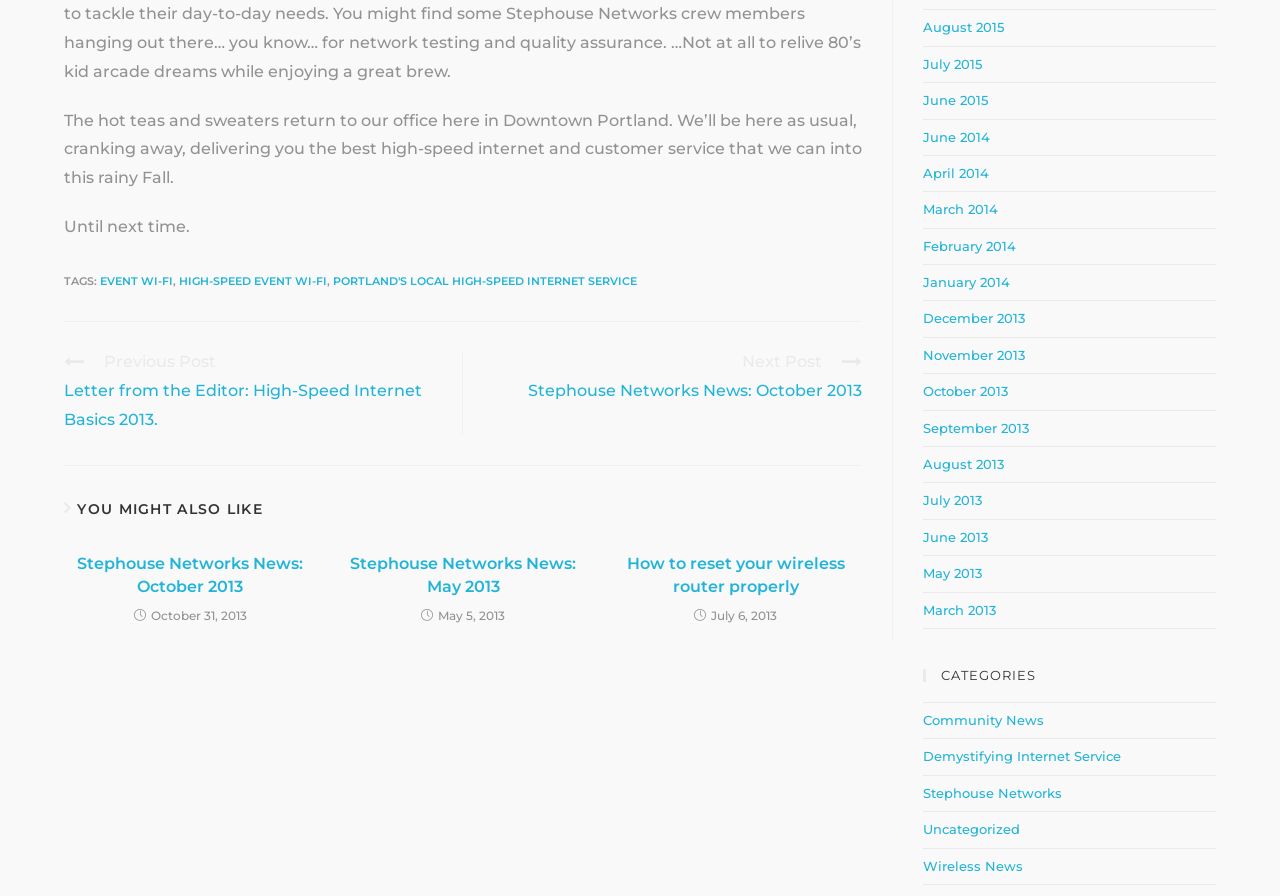How many articles are listed under 'YOU MIGHT ALSO LIKE'? Using the information from the screenshot, answer with a single word or phrase.

3